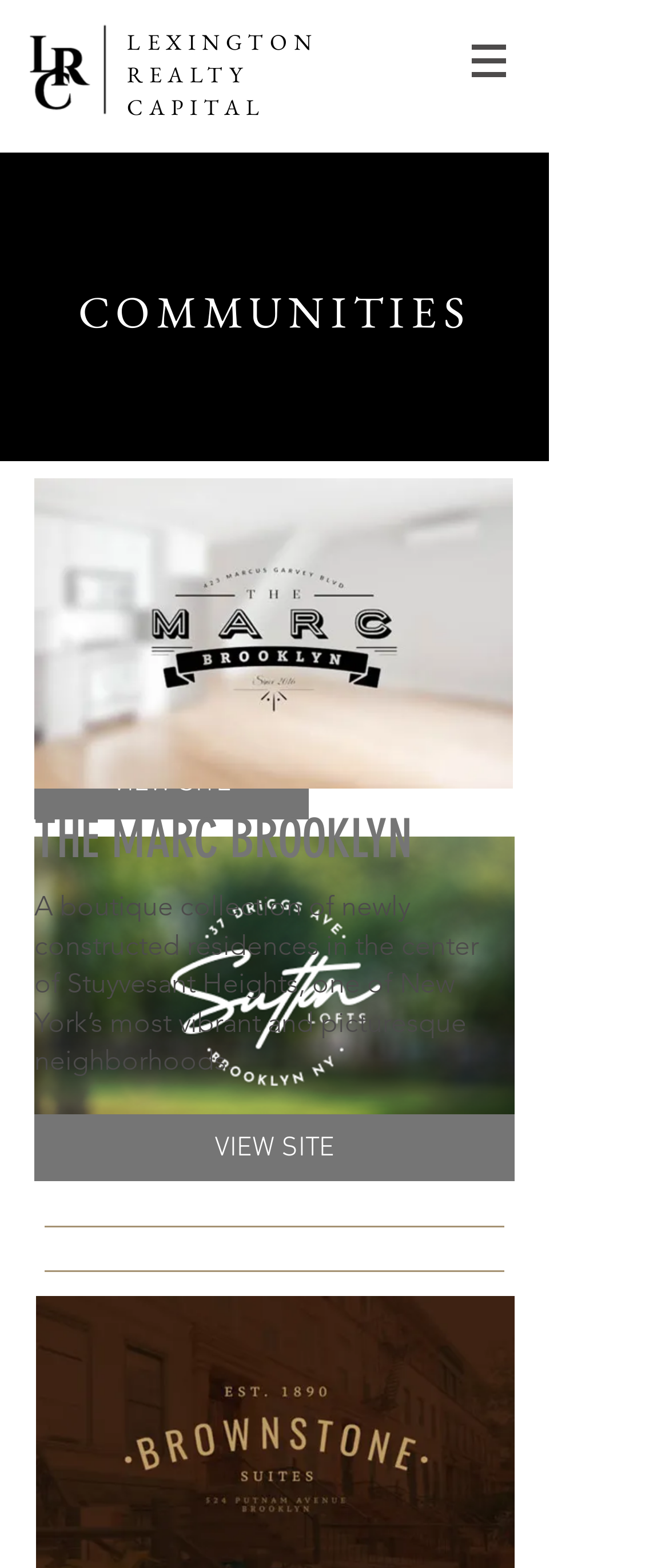How many communities are listed on the webpage?
Based on the image, provide your answer in one word or phrase.

At least 3